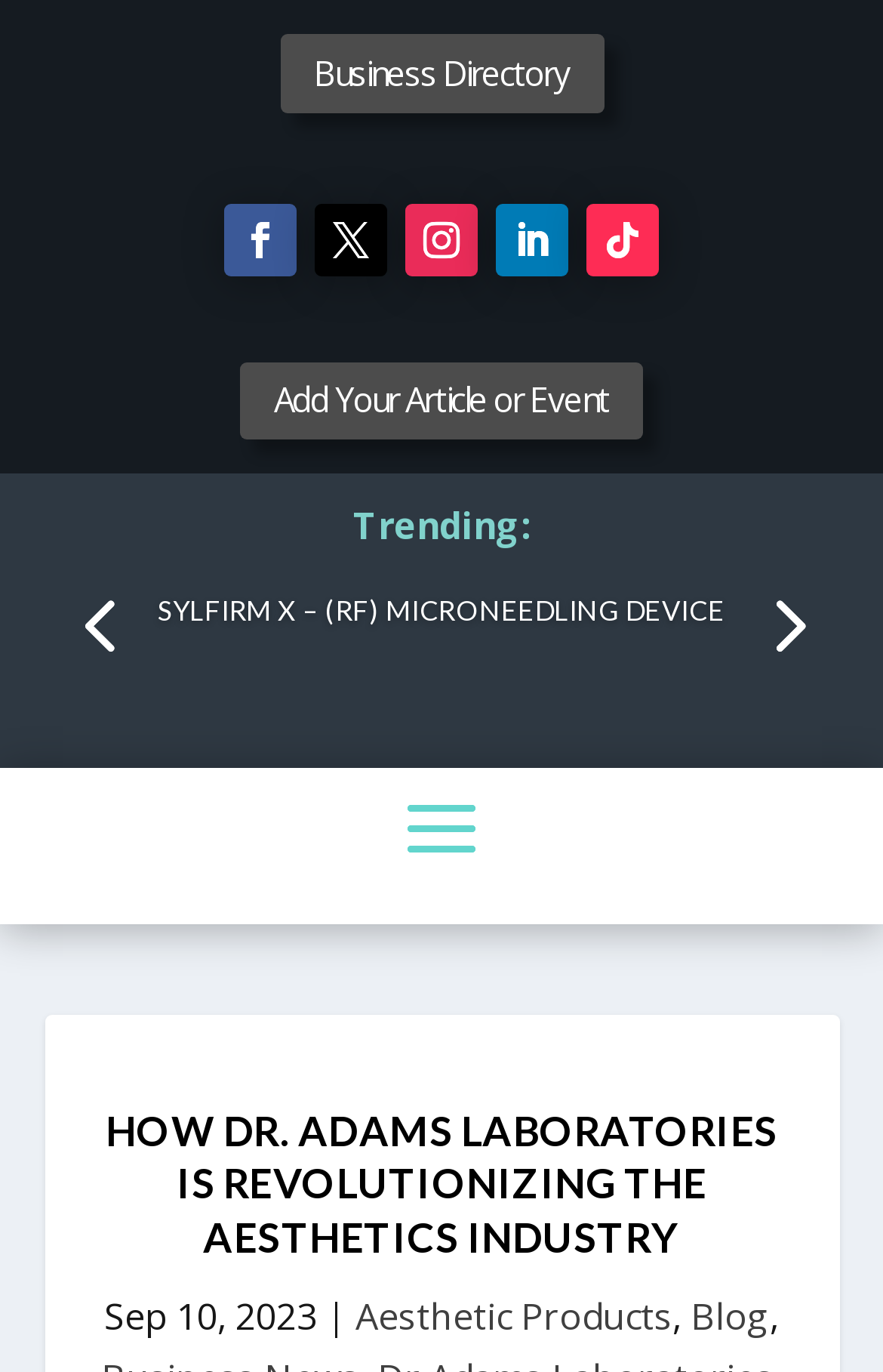Find the UI element described as: "Blog" and predict its bounding box coordinates. Ensure the coordinates are four float numbers between 0 and 1, [left, top, right, bottom].

None